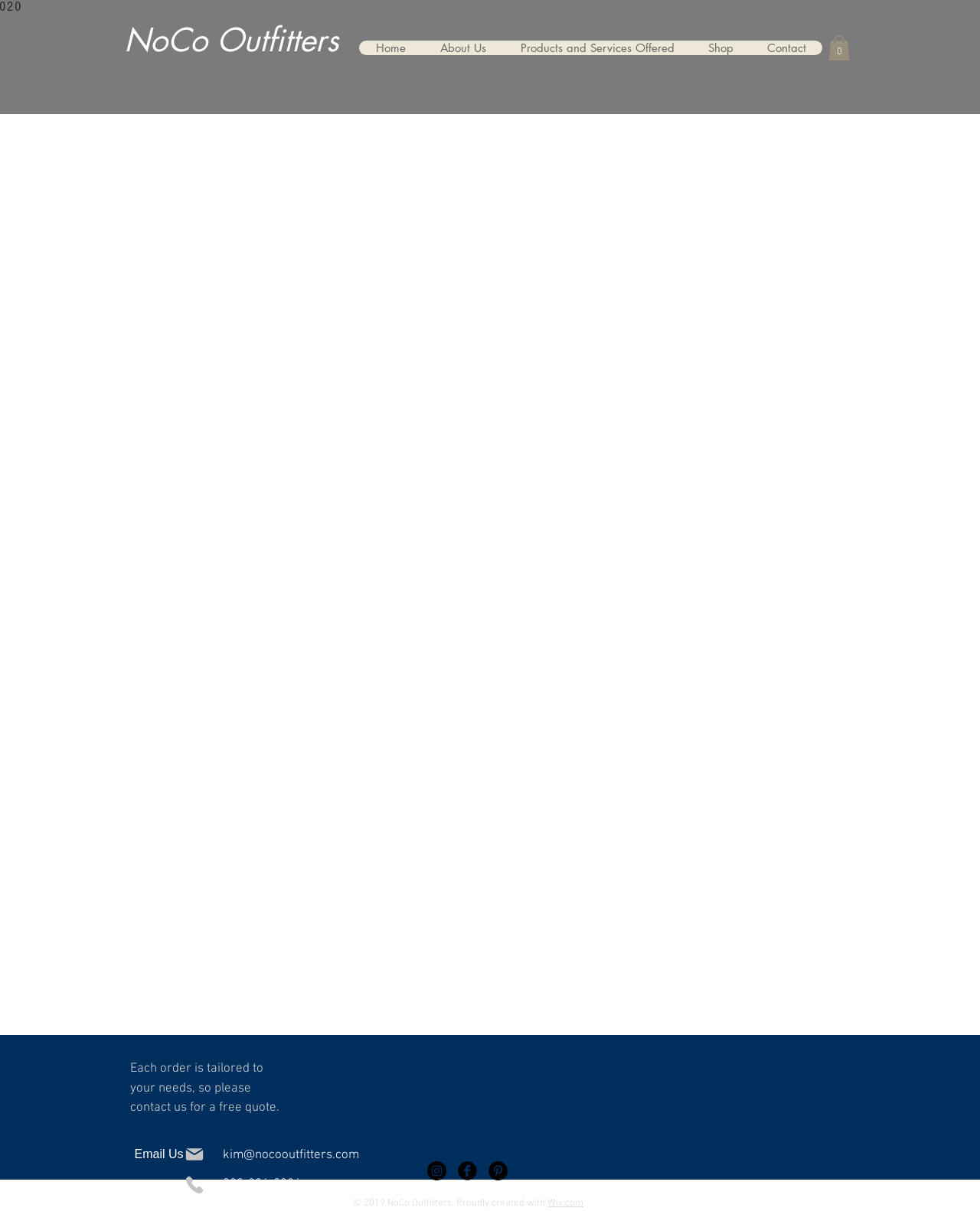Find the bounding box coordinates of the area to click in order to follow the instruction: "view products and services".

[0.513, 0.034, 0.705, 0.046]